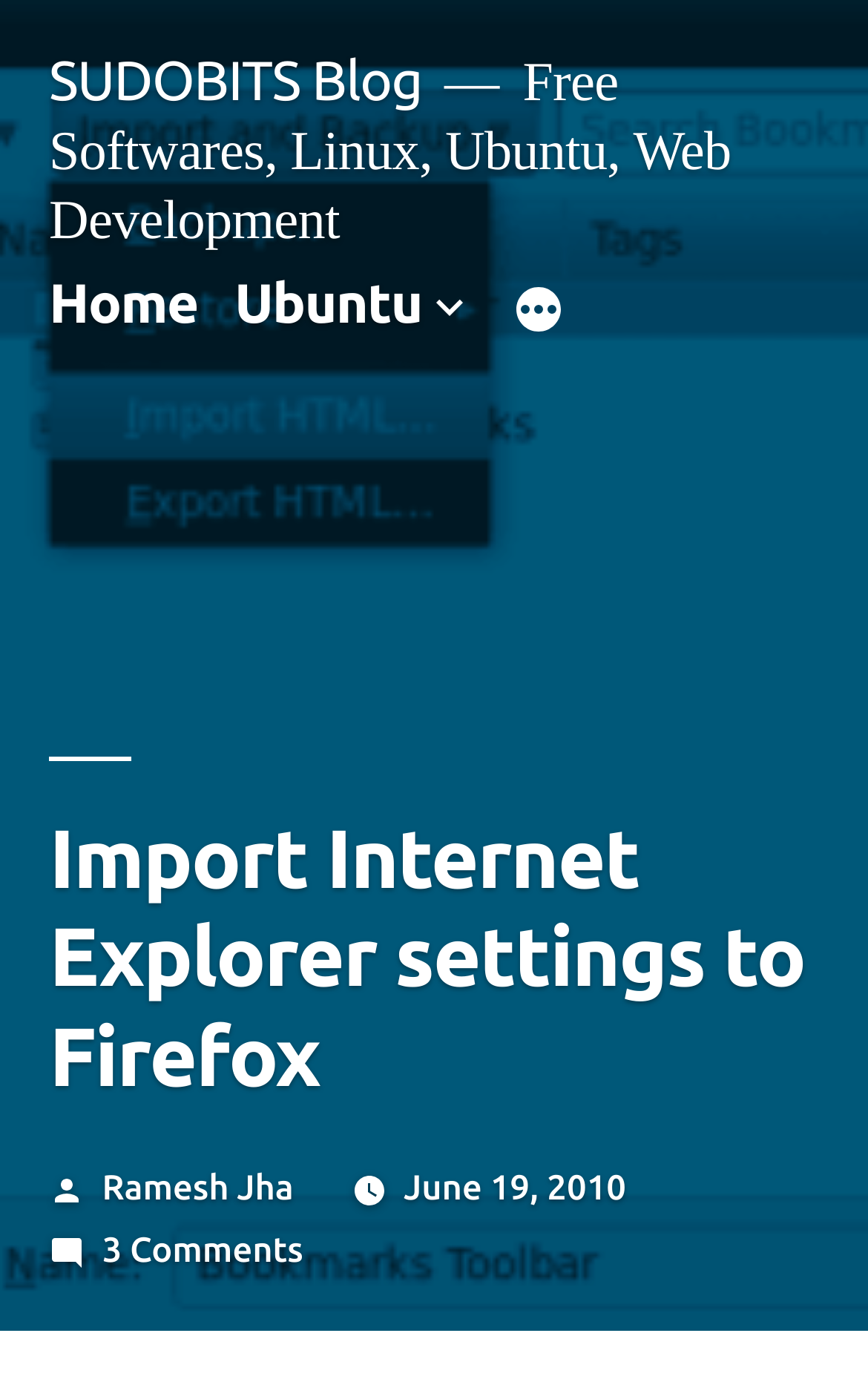Can you specify the bounding box coordinates of the area that needs to be clicked to fulfill the following instruction: "view ubuntu page"?

[0.27, 0.197, 0.486, 0.243]